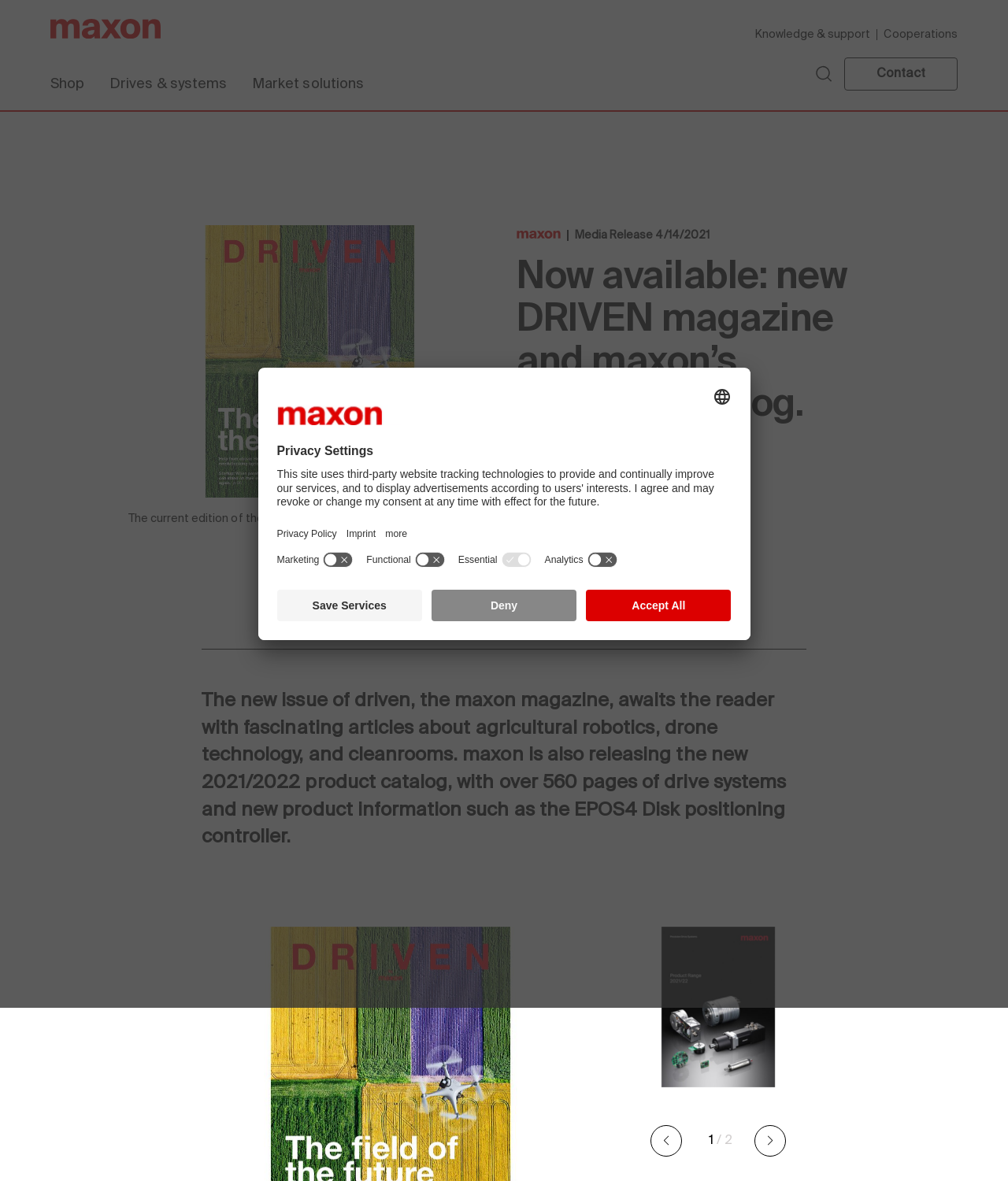Determine the bounding box for the HTML element described here: "parent_node: 1 aria-label="button.previous"". The coordinates should be given as [left, top, right, bottom] with each number being a float between 0 and 1.

[0.645, 0.953, 0.676, 0.979]